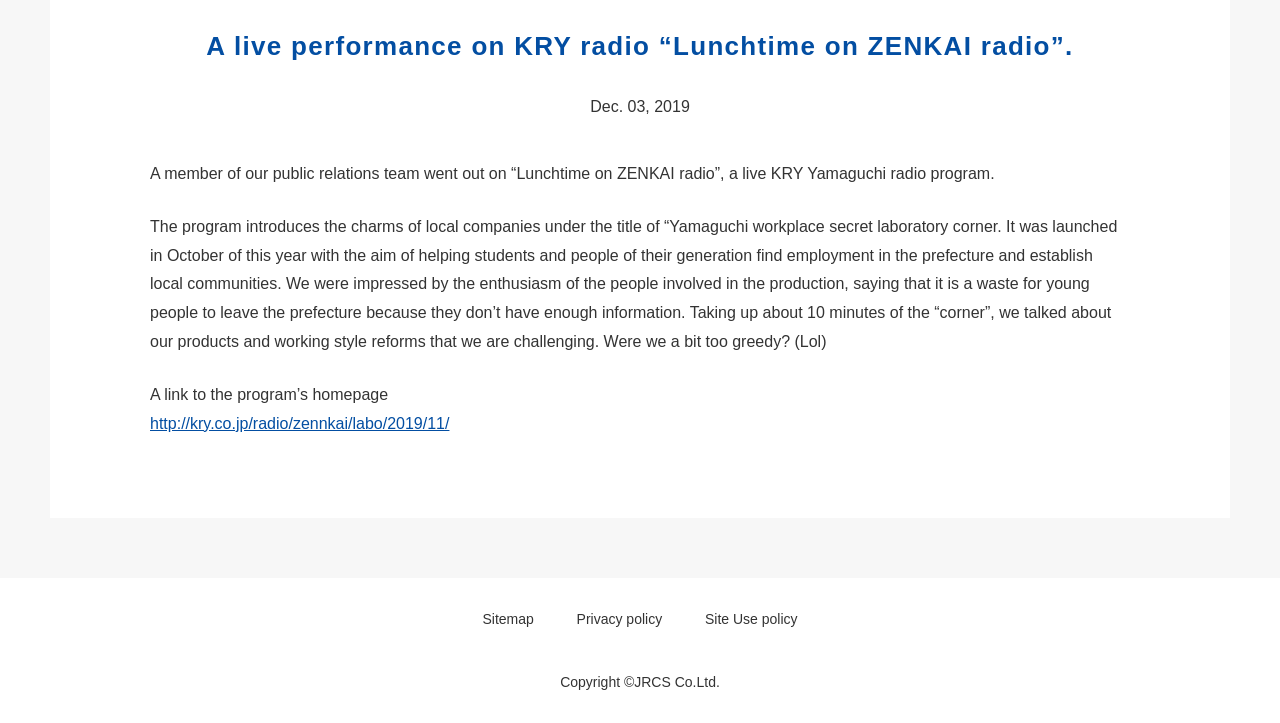Predict the bounding box of the UI element based on this description: "Privacy policy".

[0.45, 0.846, 0.517, 0.868]